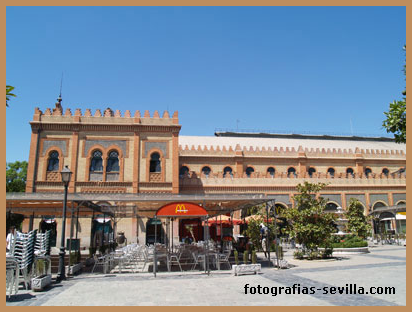Is there a fast food option available?
Refer to the image and offer an in-depth and detailed answer to the question.

A prominent McDonald's logo indicates the presence of fast food options, blending modern amenities with the historical charm of the plaza. This sentence implies that there is at least one fast food option available, which is McDonald's.